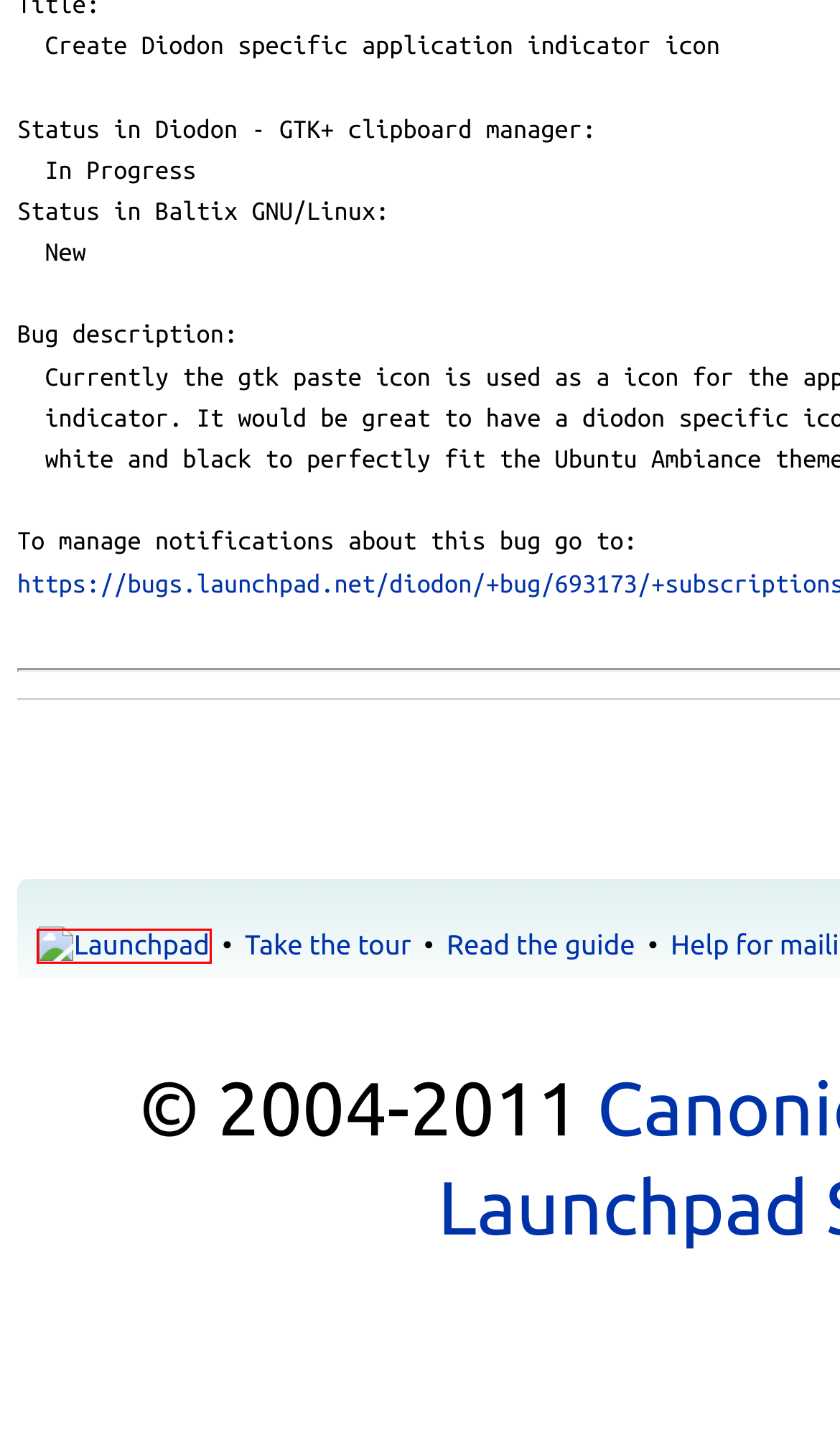Given a screenshot of a webpage featuring a red bounding box, identify the best matching webpage description for the new page after the element within the red box is clicked. Here are the options:
A. Teams/MailingLists - Launchpad Help
B. Launchpad.net status - Identi.ca
C. Bug #693173 “Create Diodon specific icons” : Bugs : Diodon
D. OpenID transaction in progress
E. FrontPage - Launchpad Help
F. Launchpad
G. Diodon Team in Launchpad
H. Launchpad tour

F